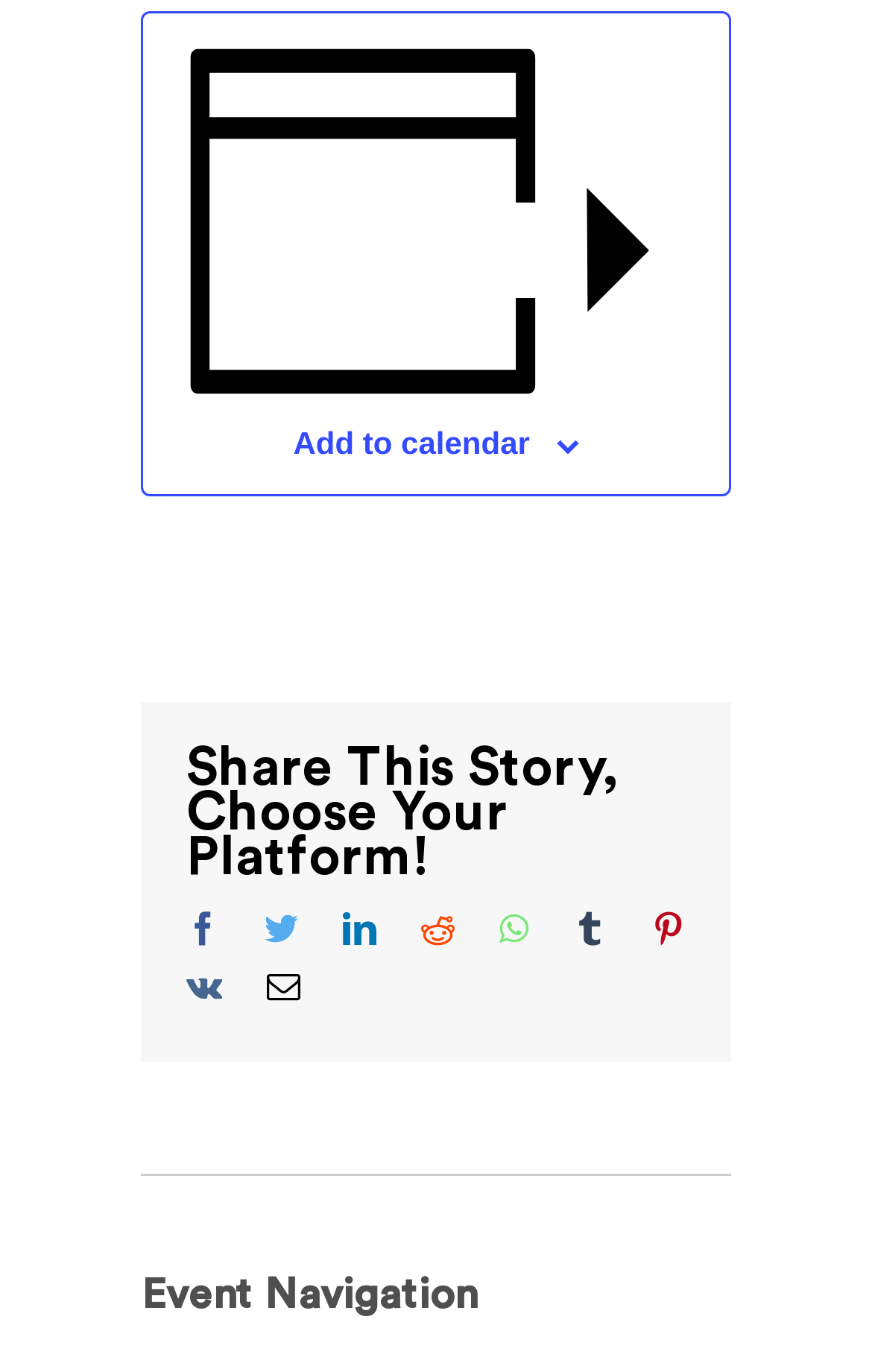Show the bounding box coordinates of the region that should be clicked to follow the instruction: "Email this story."

[0.306, 0.707, 0.344, 0.731]